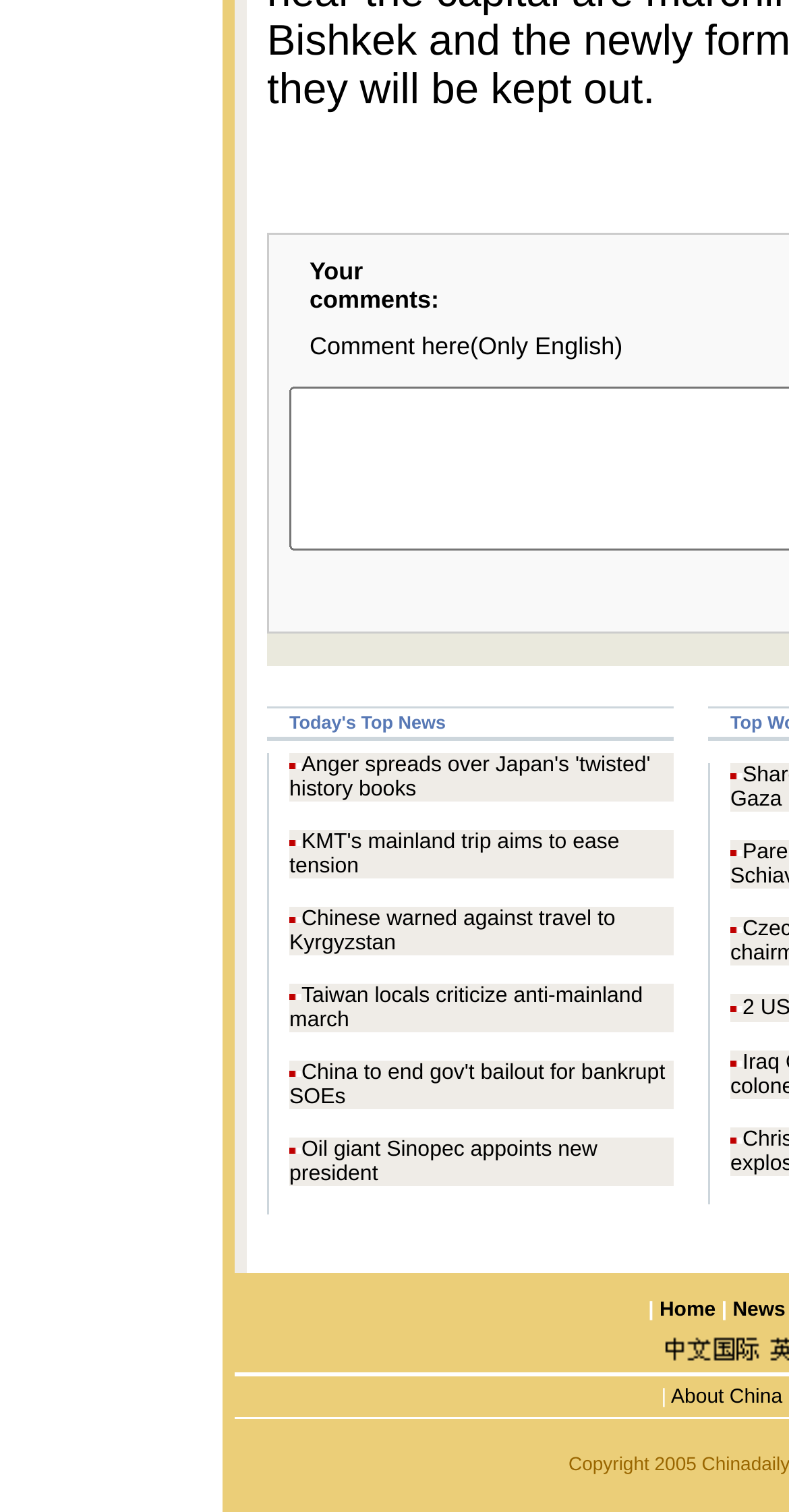Given the element description: "News", predict the bounding box coordinates of the UI element it refers to, using four float numbers between 0 and 1, i.e., [left, top, right, bottom].

[0.929, 0.859, 0.996, 0.874]